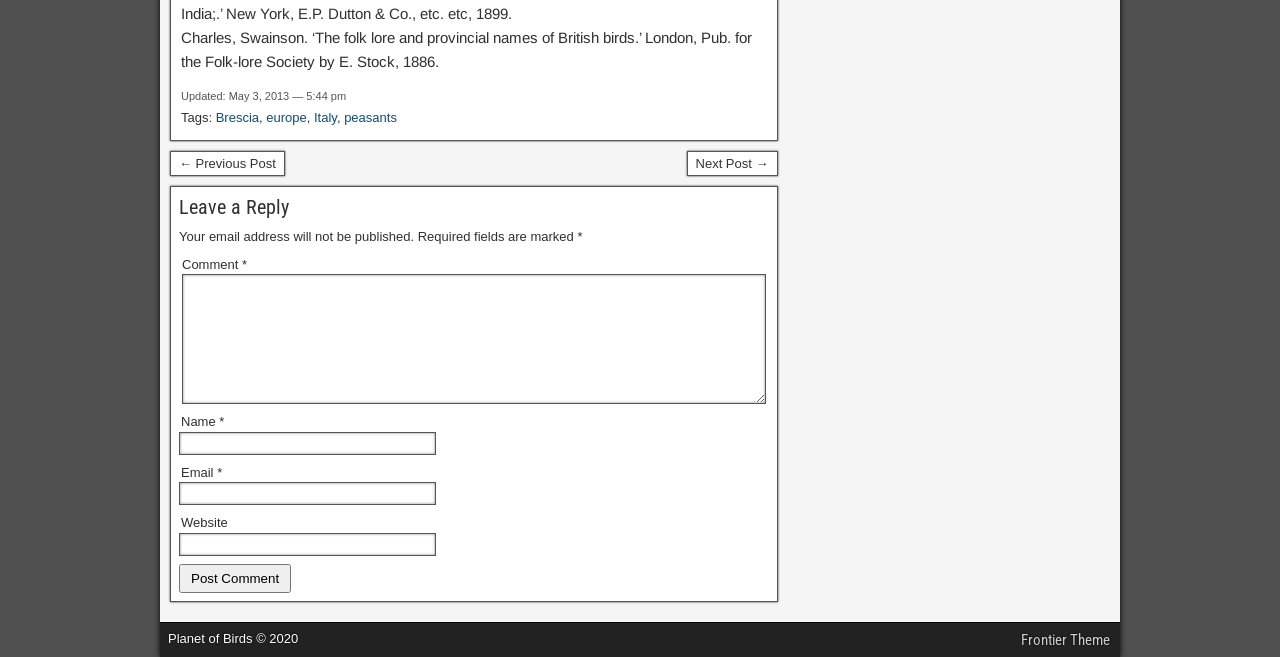Based on the provided description, "parent_node: Email * aria-describedby="email-notes" name="email"", find the bounding box of the corresponding UI element in the screenshot.

[0.14, 0.734, 0.341, 0.769]